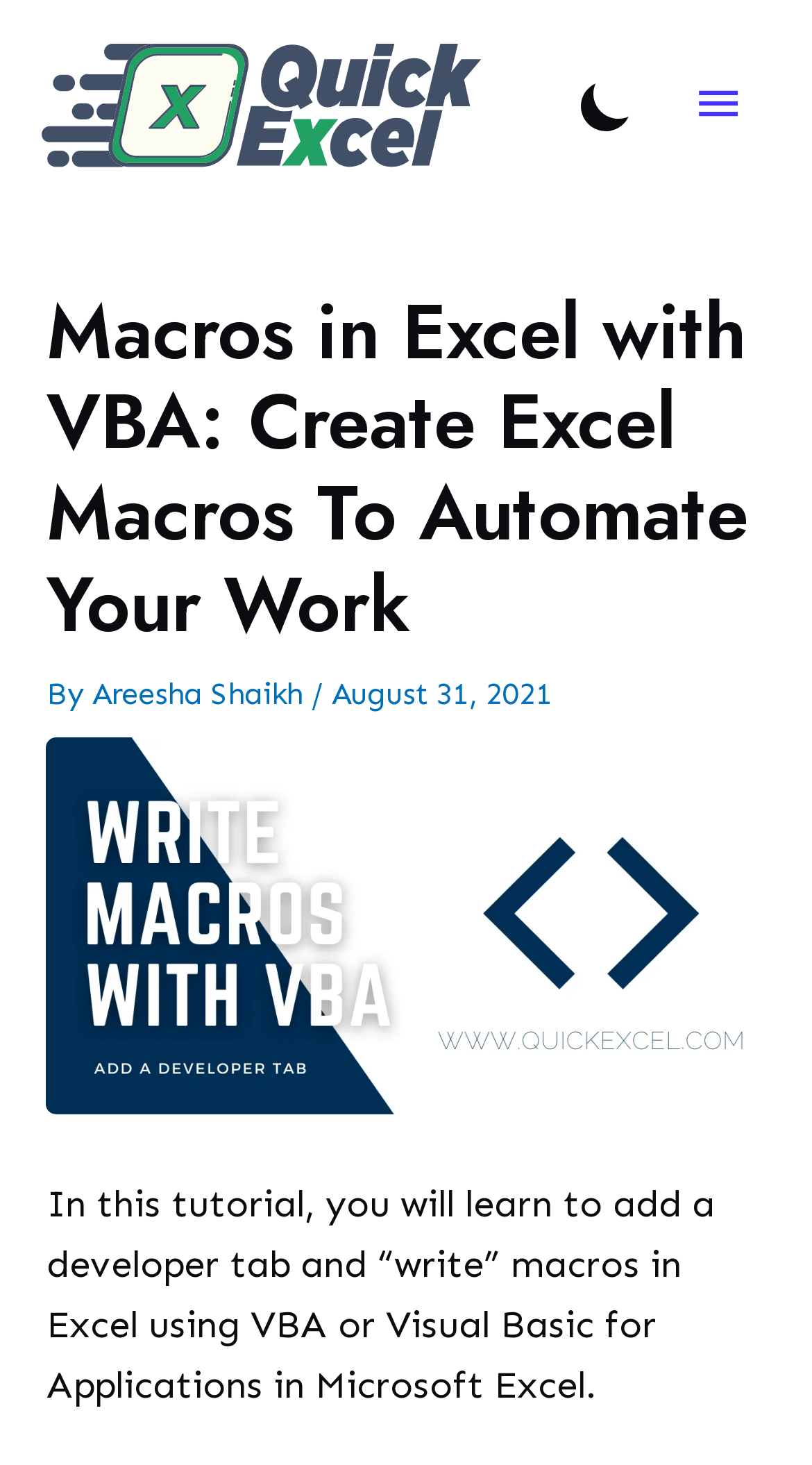Answer the question in one word or a short phrase:
What is the topic of the tutorial?

Adding developer tab and writing macros in Excel